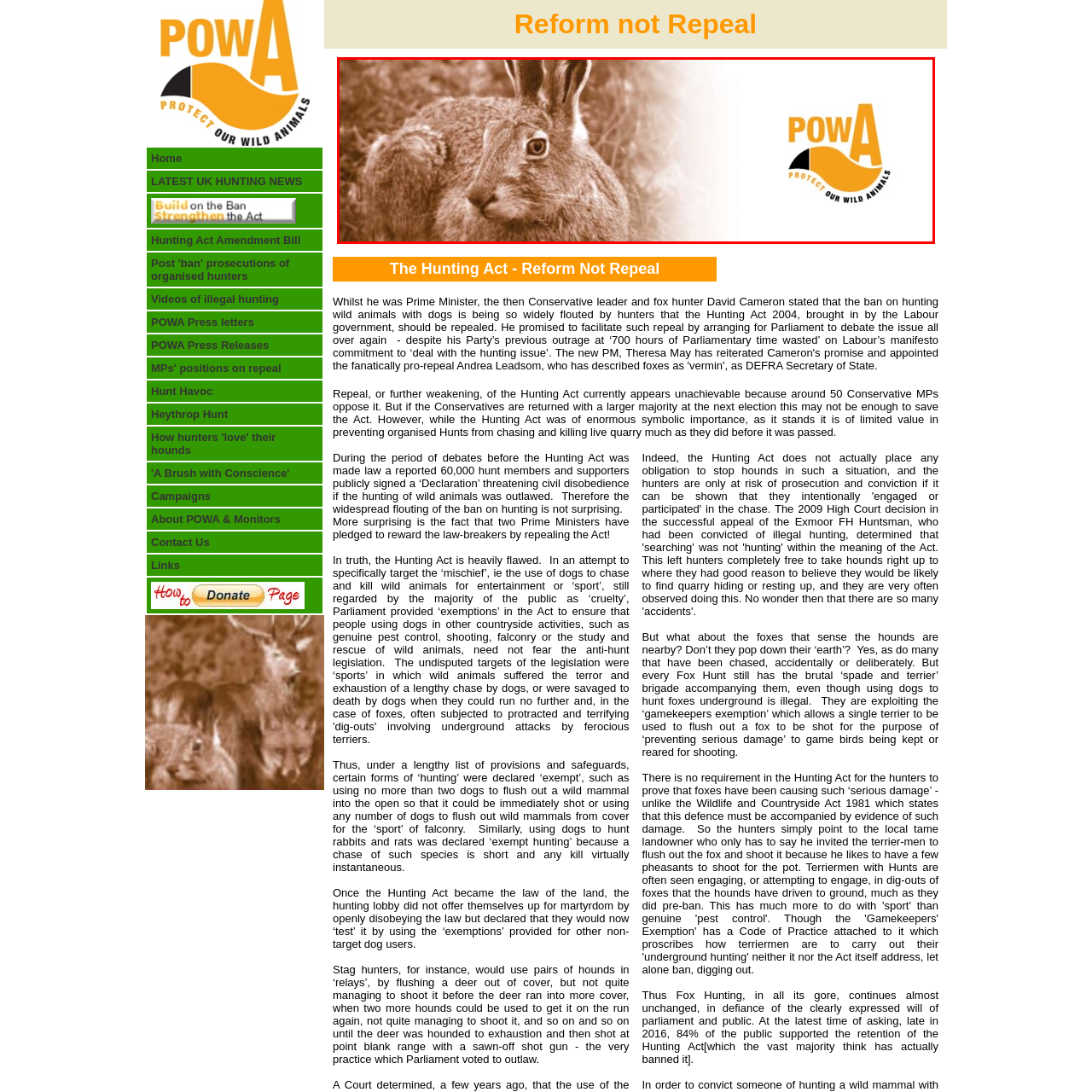Create a detailed narrative describing the image bounded by the red box.

The image prominently features a close-up of a brown hare, capturing its intricate details and expressive features, such as its large ears and alert eyes. The background is subtly blurred, emphasizing the hare while evoking a sense of its natural habitat. To the right, the logo of POWA (Protect Our Wild Animals) is displayed, combining bold orange text with a stylized graphic that reflects the organization's mission to advocate for wildlife protection. This visual composition aligns with themes of conservation and the ongoing discourse surrounding wildlife laws, particularly in the context of the Hunting Act and its implications for animals like the hare. The color palette, dominated by earthy tones, further complements the message of wildlife preservation and the importance of safeguarding natural habitats.